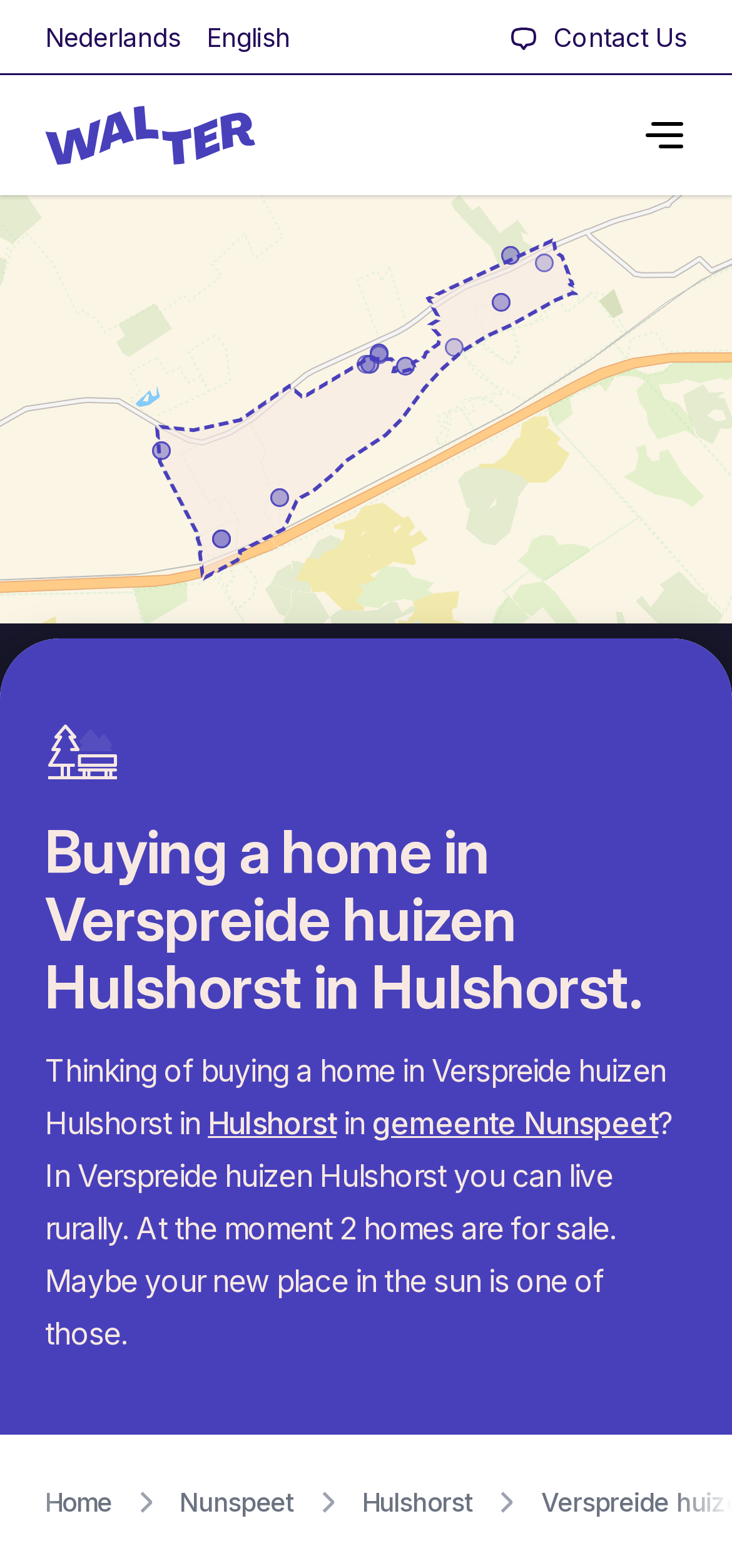What is the name of the neighborhood in Hulshorst?
Look at the webpage screenshot and answer the question with a detailed explanation.

The answer can be found in the main heading of the webpage which says 'Buying a home in Verspreide huizen Hulshorst in Hulshorst.'.